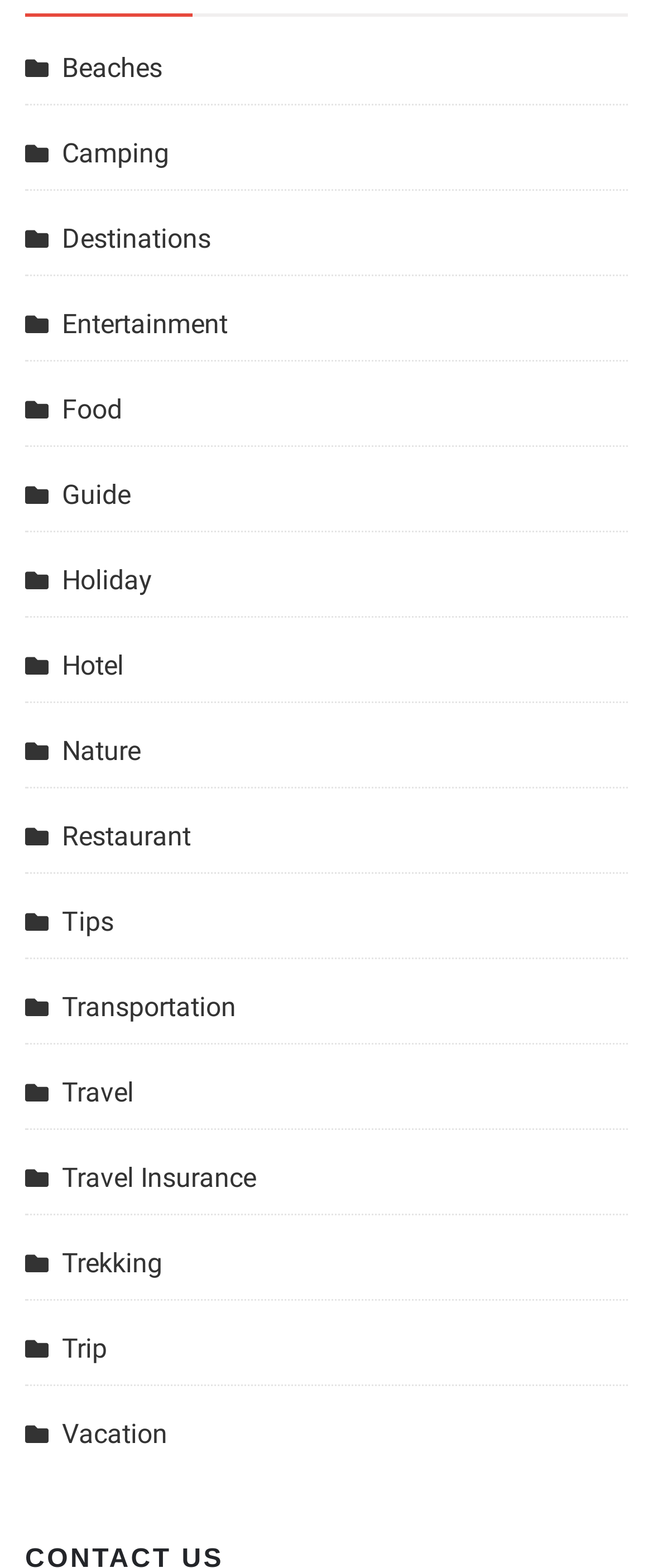Determine the bounding box coordinates of the clickable region to follow the instruction: "Learn about camping".

[0.038, 0.082, 0.259, 0.116]